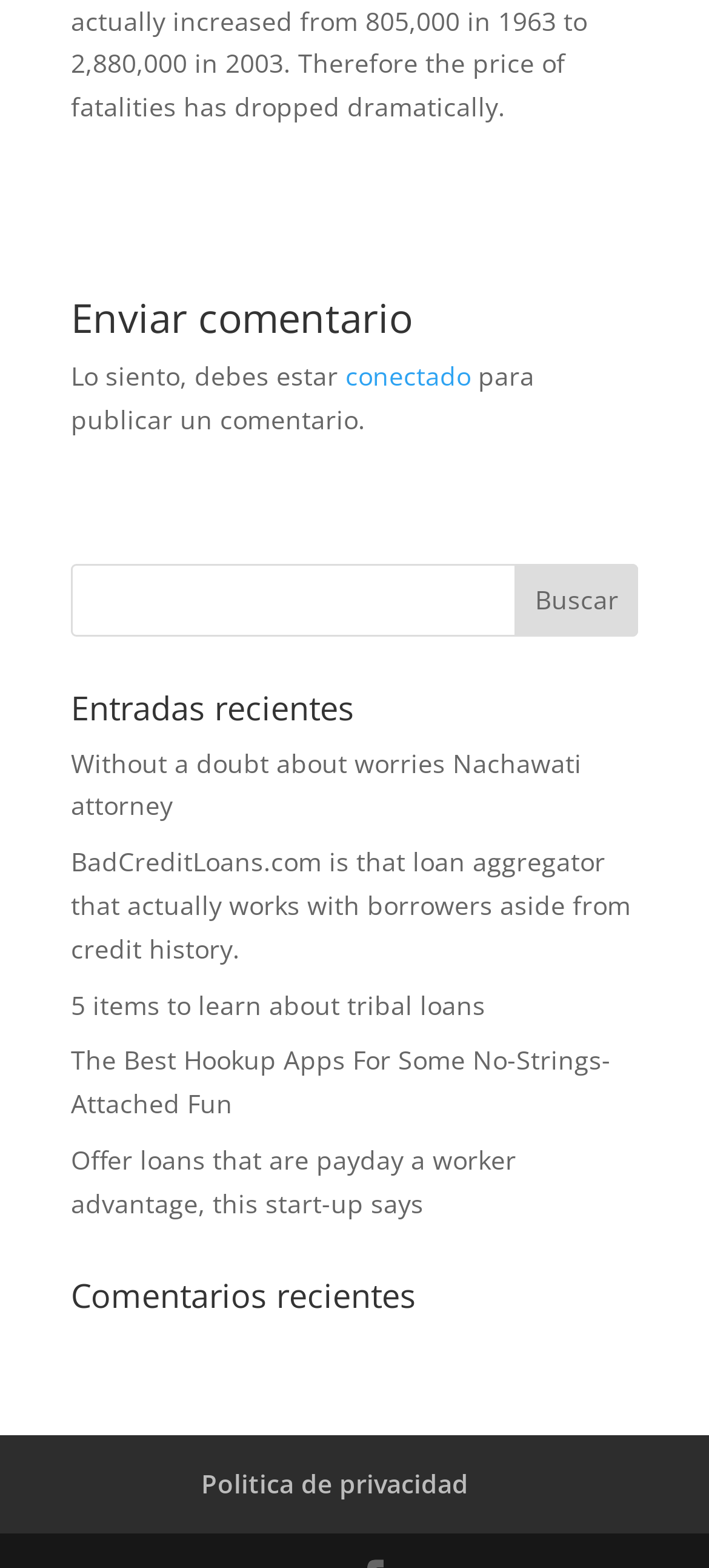Determine the bounding box for the UI element as described: "Login". The coordinates should be represented as four float numbers between 0 and 1, formatted as [left, top, right, bottom].

None